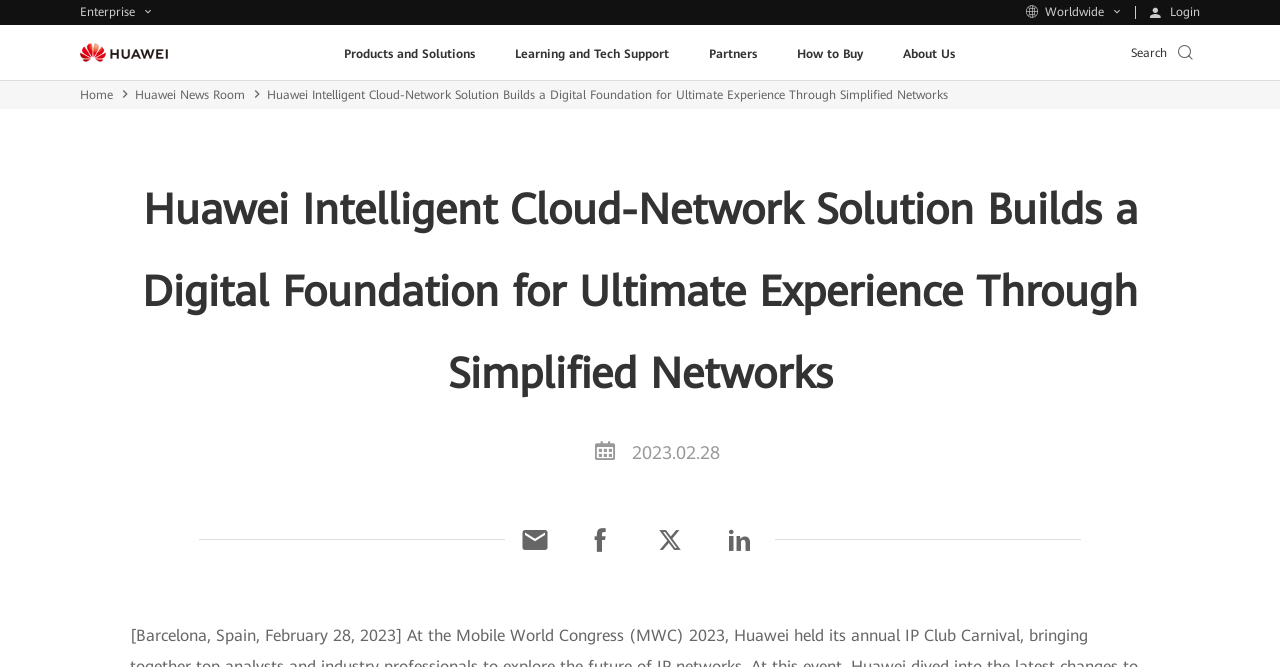Identify and generate the primary title of the webpage.

Huawei Intelligent Cloud-Network Solution Builds a Digital Foundation for Ultimate Experience Through Simplified Networks